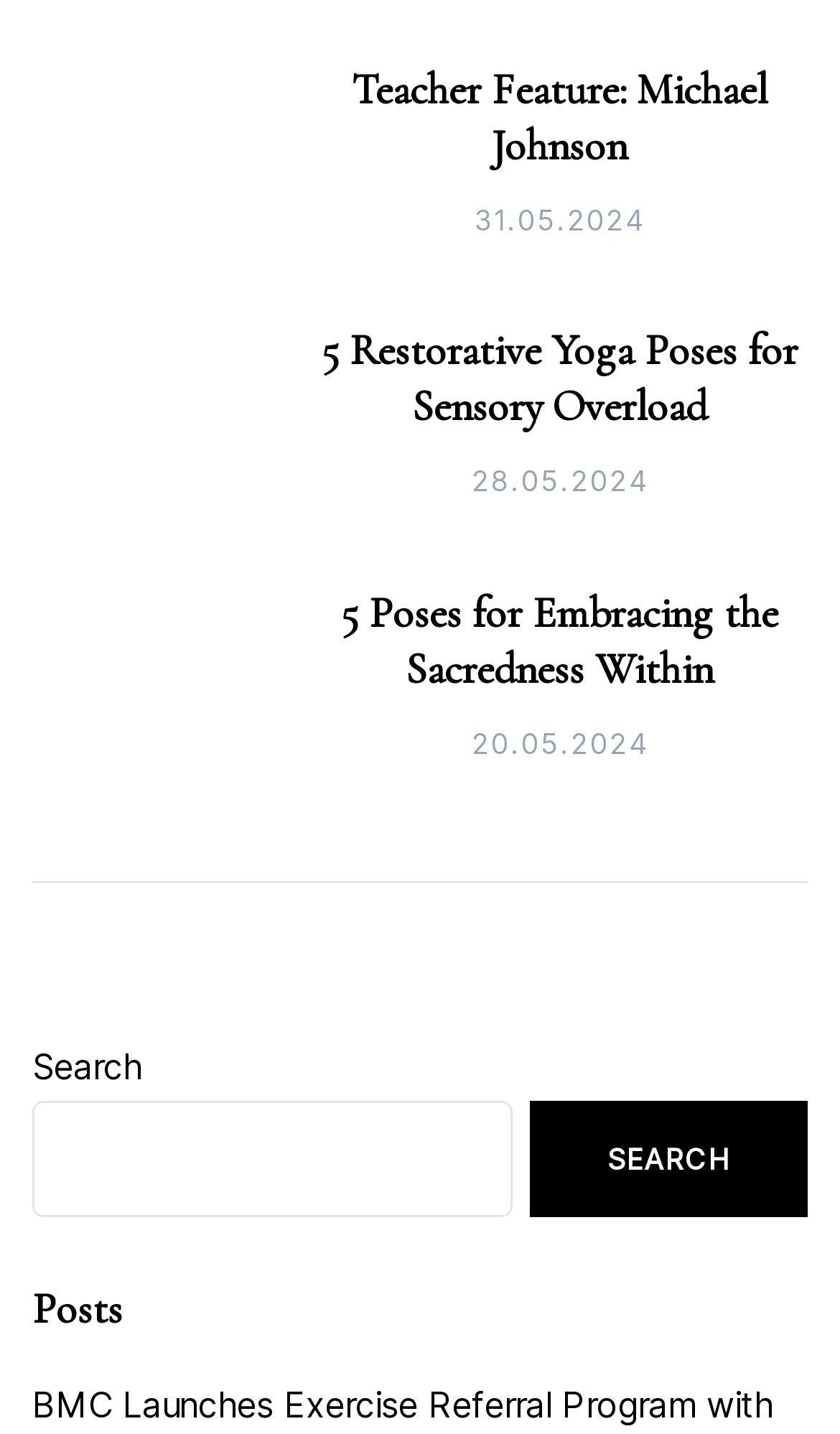Please provide the bounding box coordinates for the element that needs to be clicked to perform the instruction: "go to Posts". The coordinates must consist of four float numbers between 0 and 1, formatted as [left, top, right, bottom].

[0.038, 0.894, 0.962, 0.933]